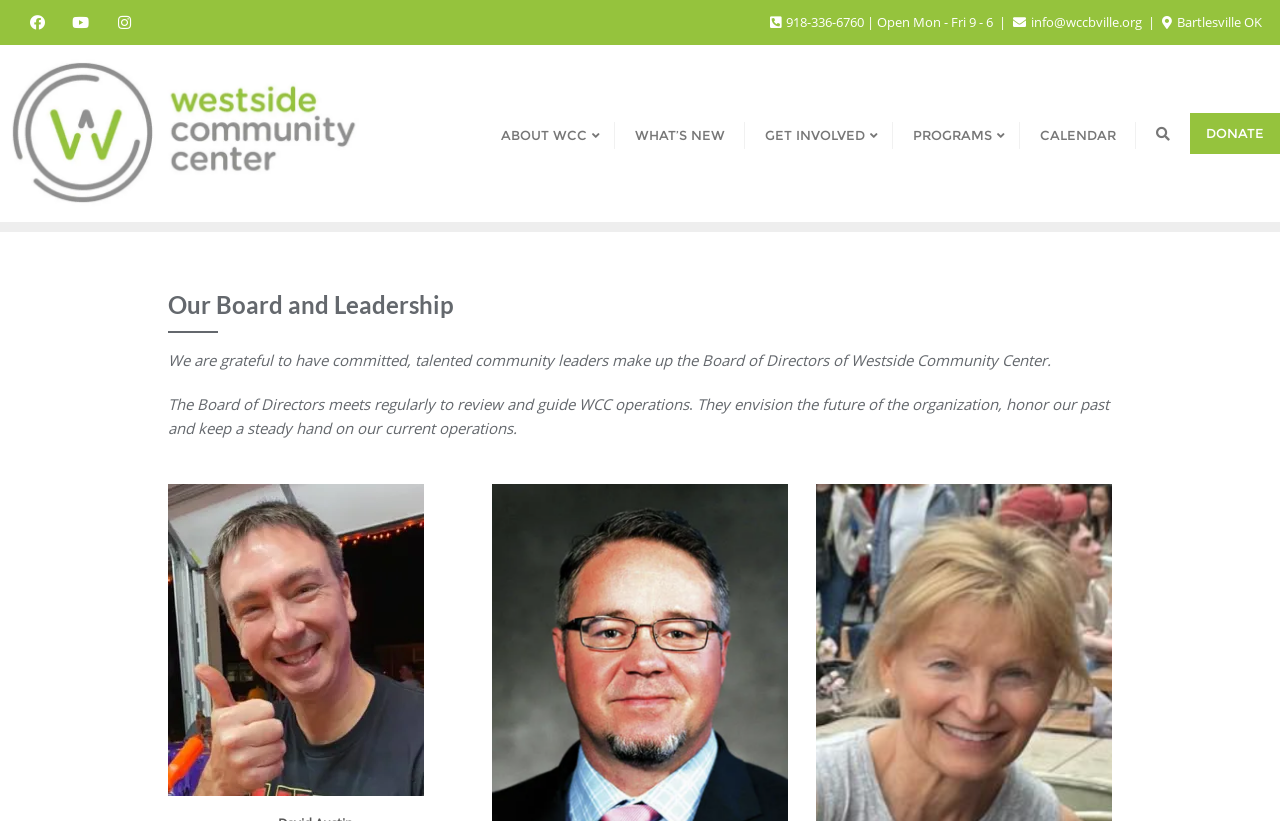What is the phone number of Westside Community Center? Please answer the question using a single word or phrase based on the image.

918-336-6760